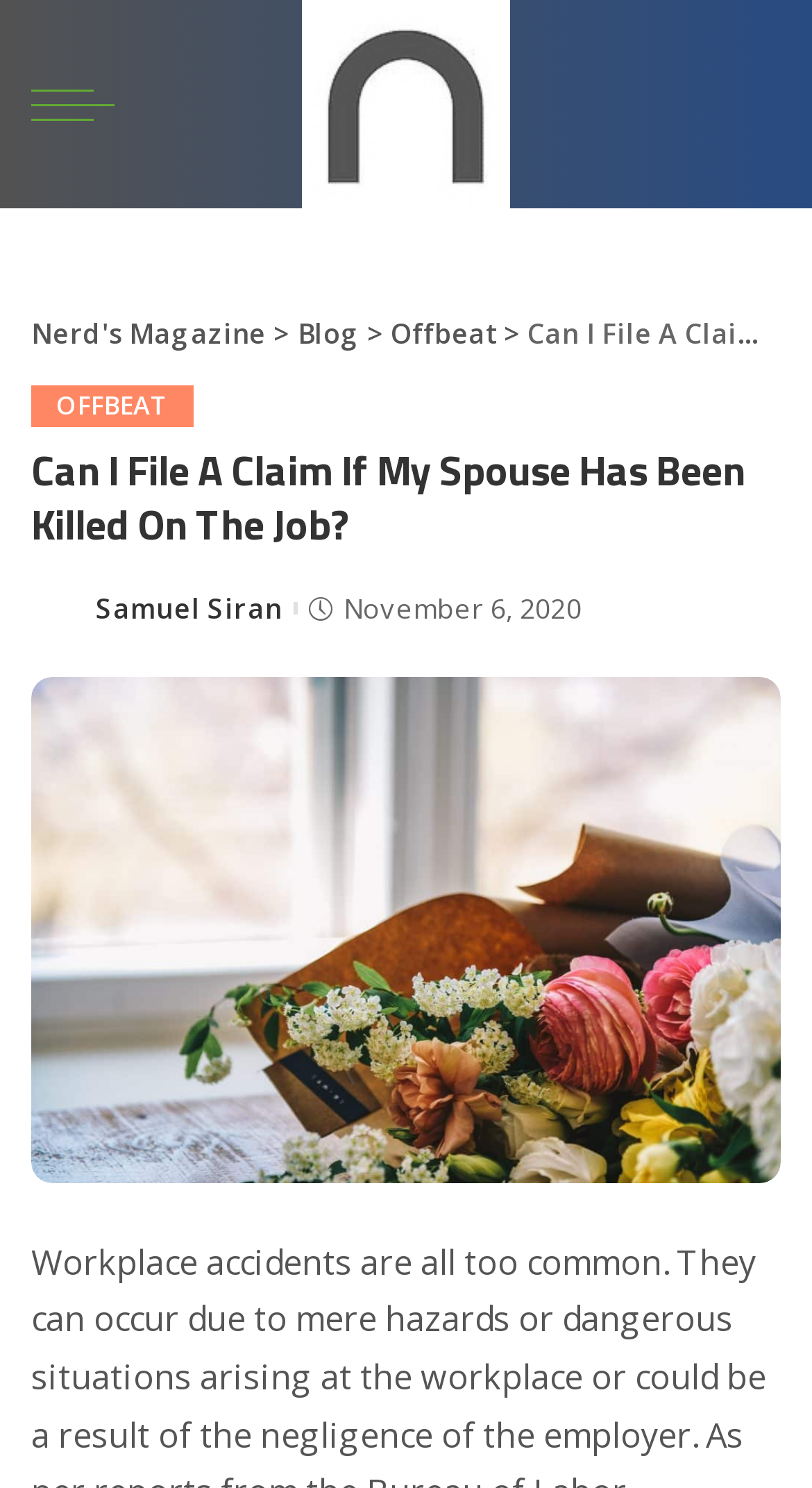What is the category of the article?
Provide an in-depth and detailed answer to the question.

I found the answer by looking at the link element with the text 'Offbeat' which is located at the top of the page, and is likely the category or section of the magazine where the article is published.